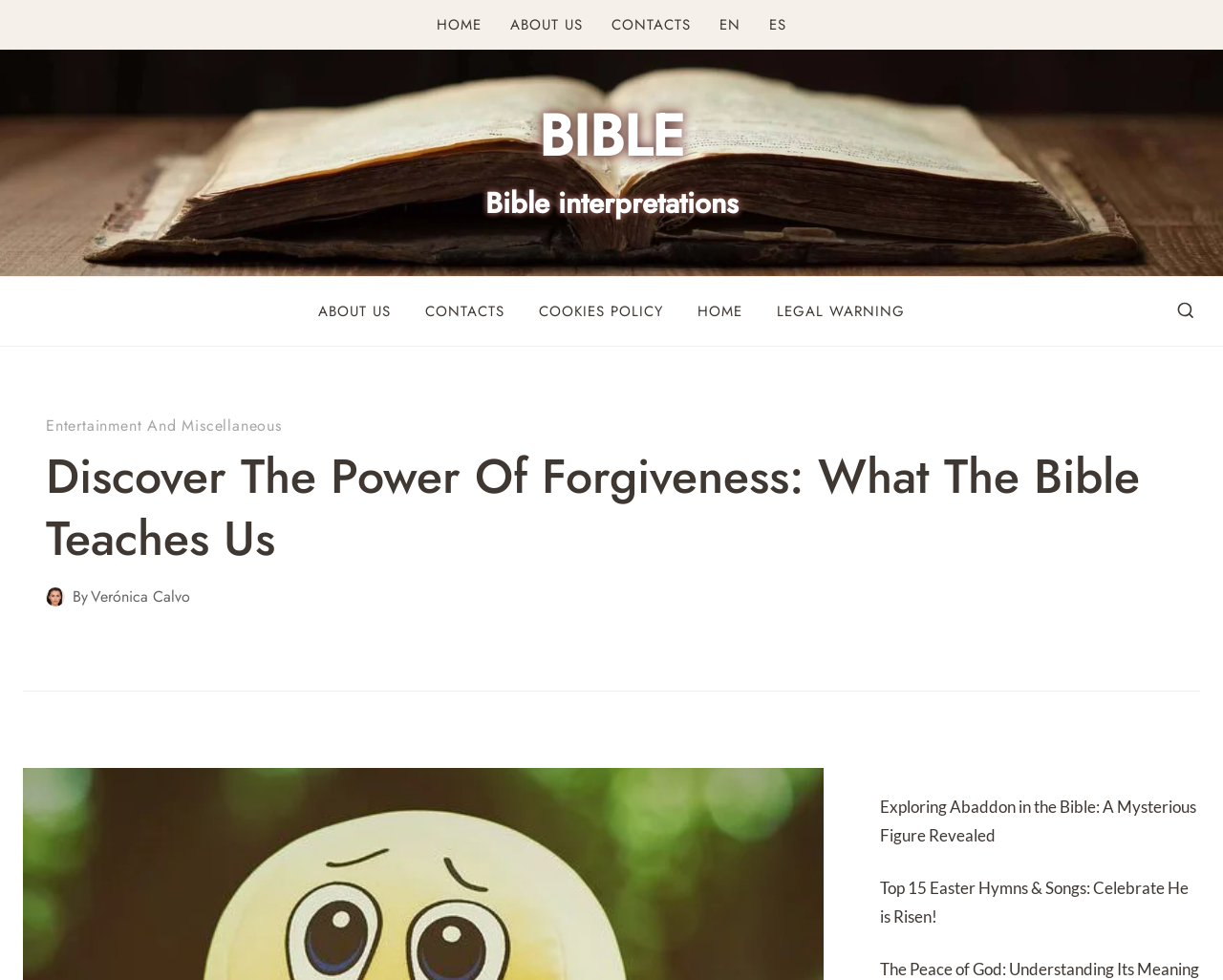Respond to the question with just a single word or phrase: 
How many navigation menus are there?

2